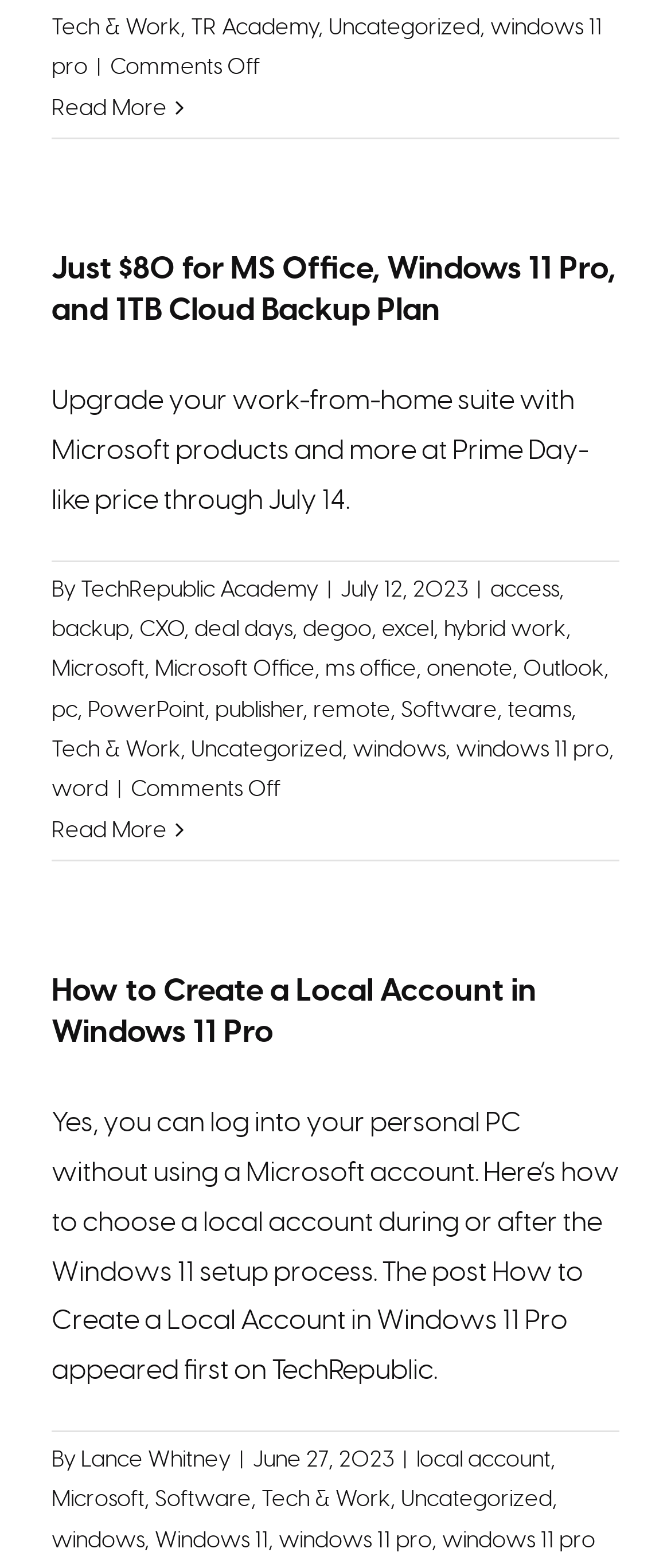What is the price mentioned in the first article?
Refer to the image and provide a thorough answer to the question.

I read the content of the first article and found the price mentioned in the text. The price is $80 for MS Office, Windows 11 Pro, and 1TB Cloud Backup Plan.